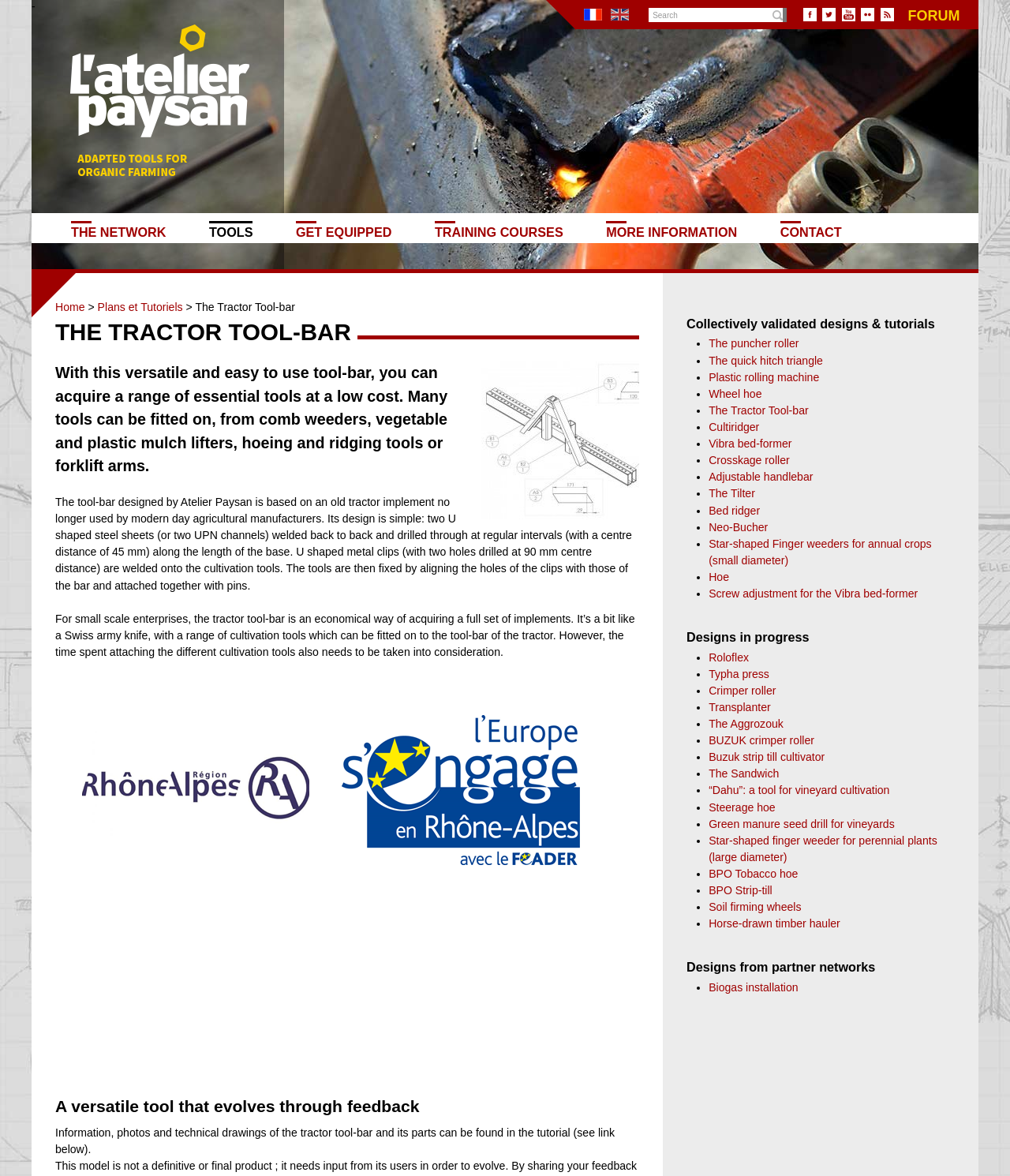Locate the bounding box coordinates of the UI element described by: "Contact". The bounding box coordinates should consist of four float numbers between 0 and 1, i.e., [left, top, right, bottom].

[0.772, 0.188, 0.833, 0.207]